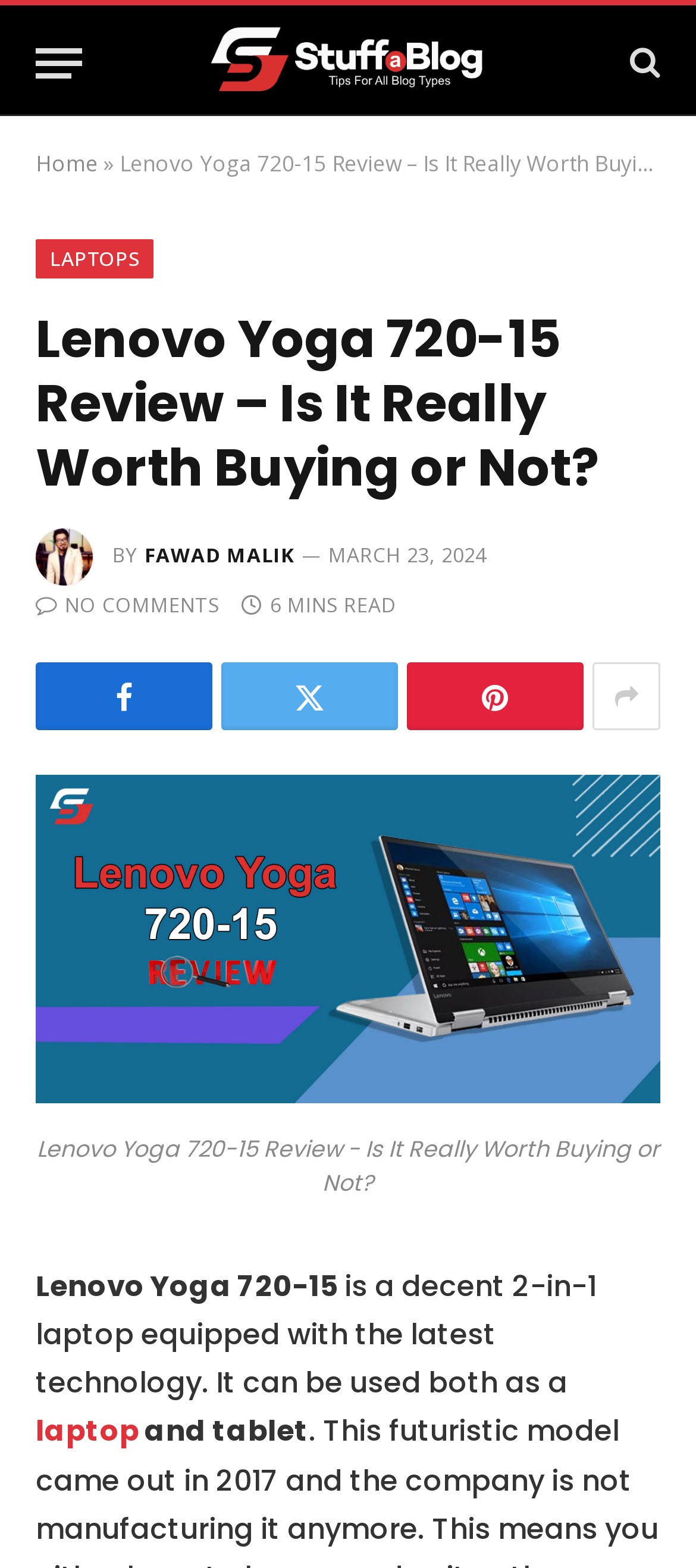Respond with a single word or phrase for the following question: 
How many minutes does it take to read the blog post?

6 MINS